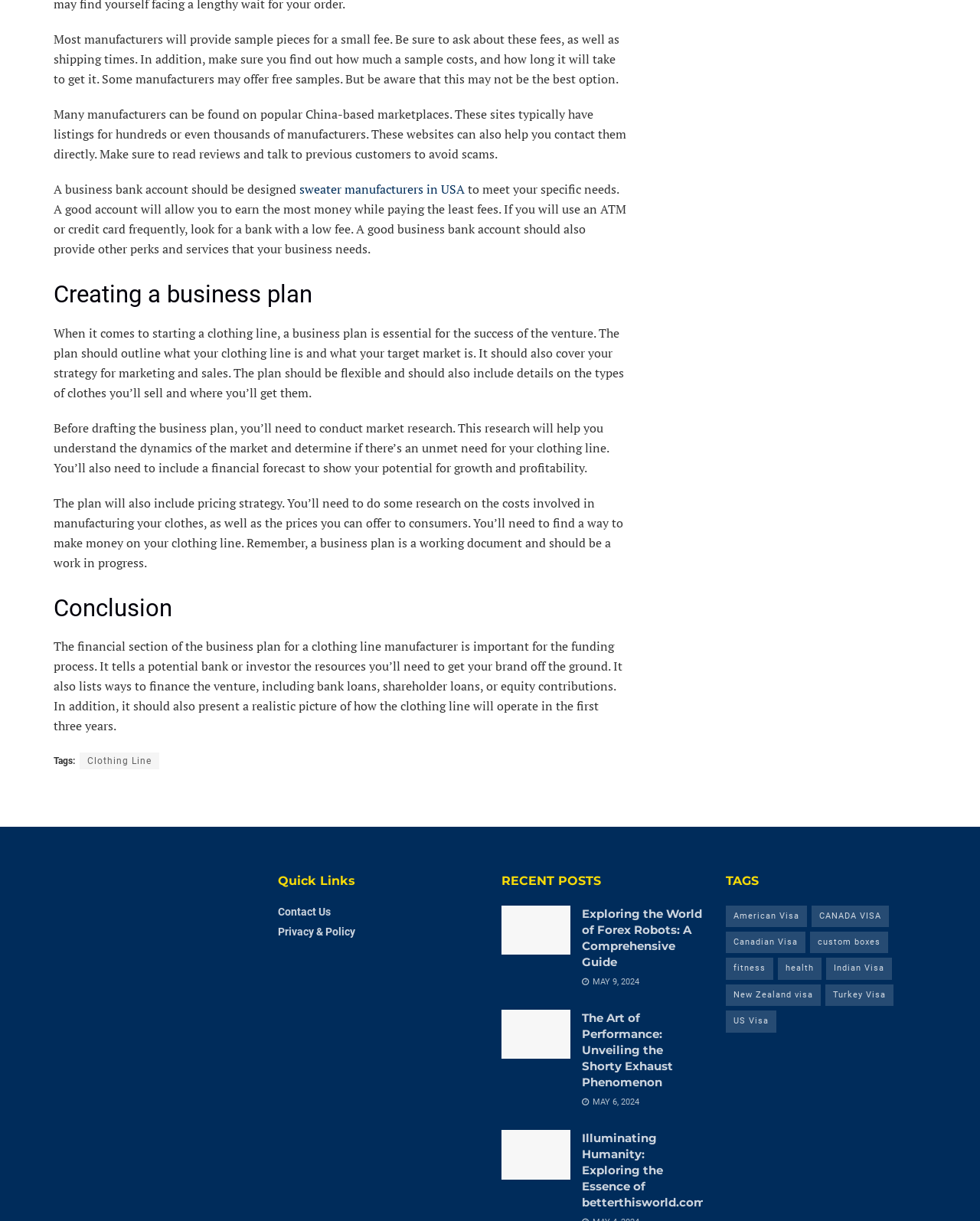Please provide a short answer using a single word or phrase for the question:
What is included in the financial section of a business plan?

Resources and financing options